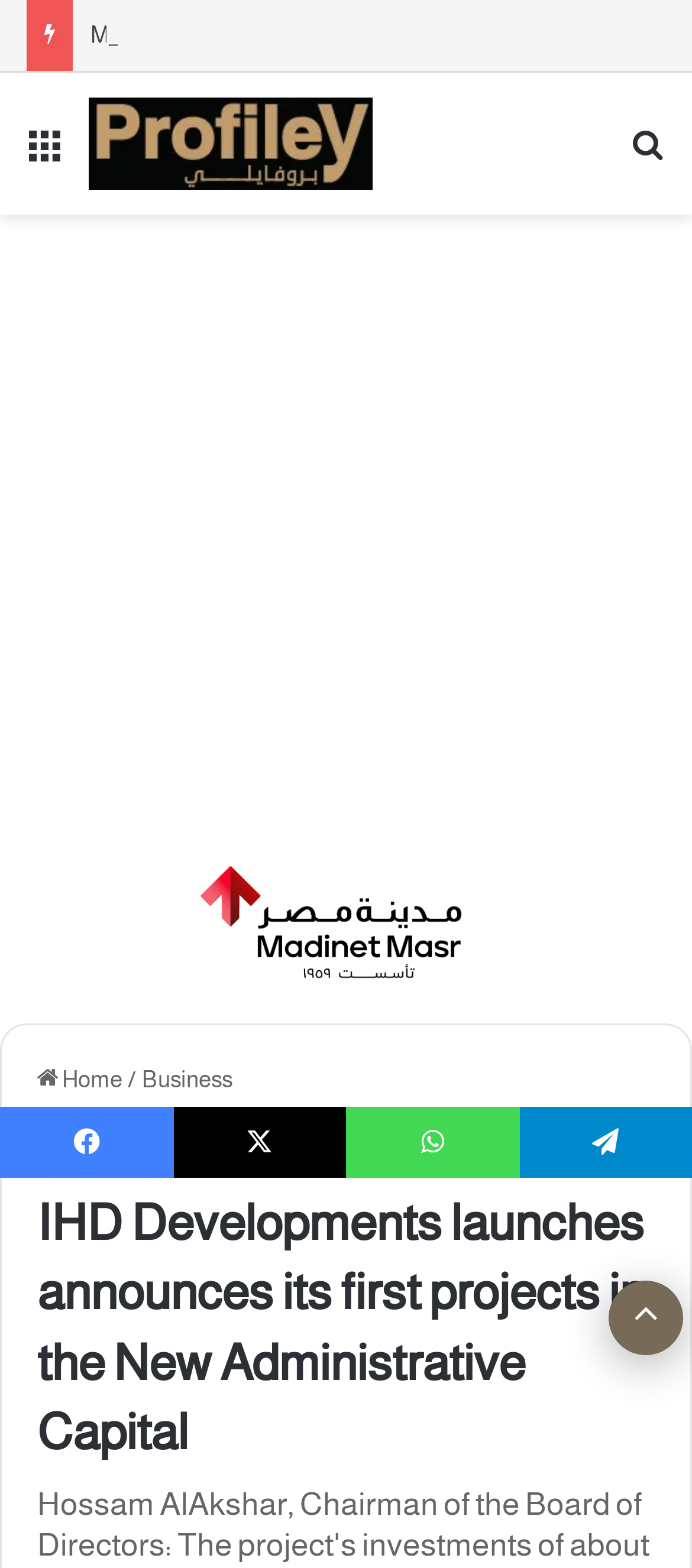Could you find the bounding box coordinates of the clickable area to complete this instruction: "View the resource on Interviews with famous semanticists"?

None